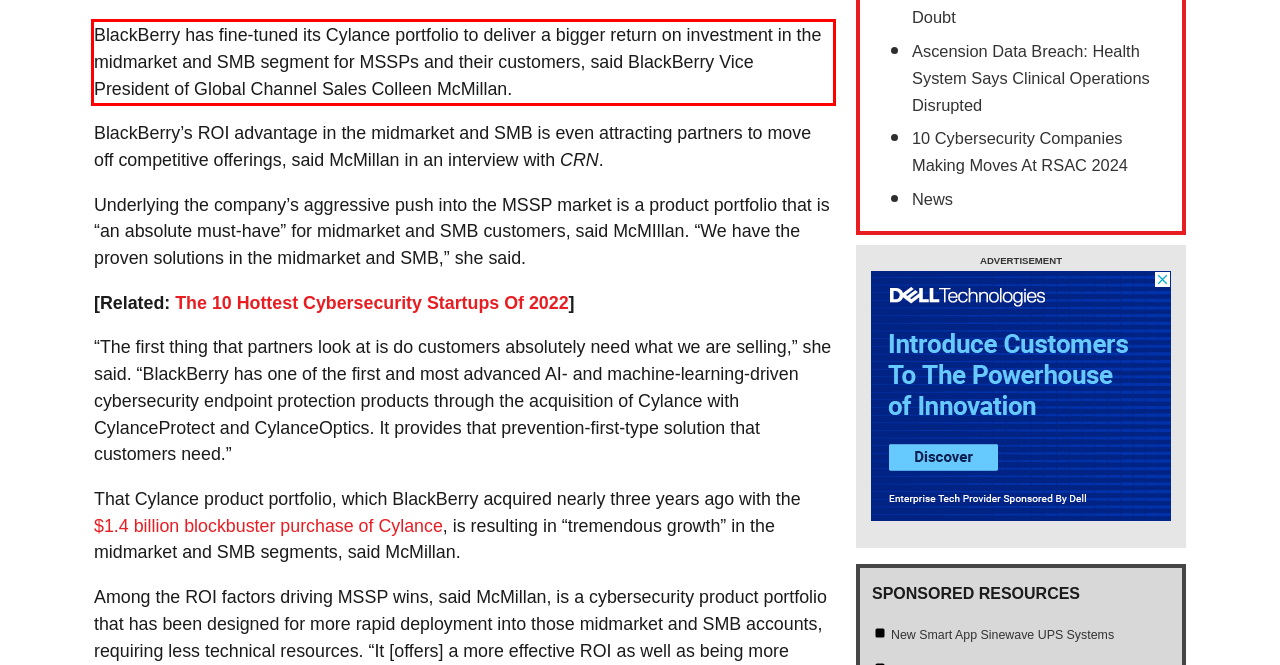Analyze the screenshot of the webpage that features a red bounding box and recognize the text content enclosed within this red bounding box.

BlackBerry has fine-tuned its Cylance portfolio to deliver a bigger return on investment in the midmarket and SMB segment for MSSPs and their customers, said BlackBerry Vice President of Global Channel Sales Colleen McMillan.